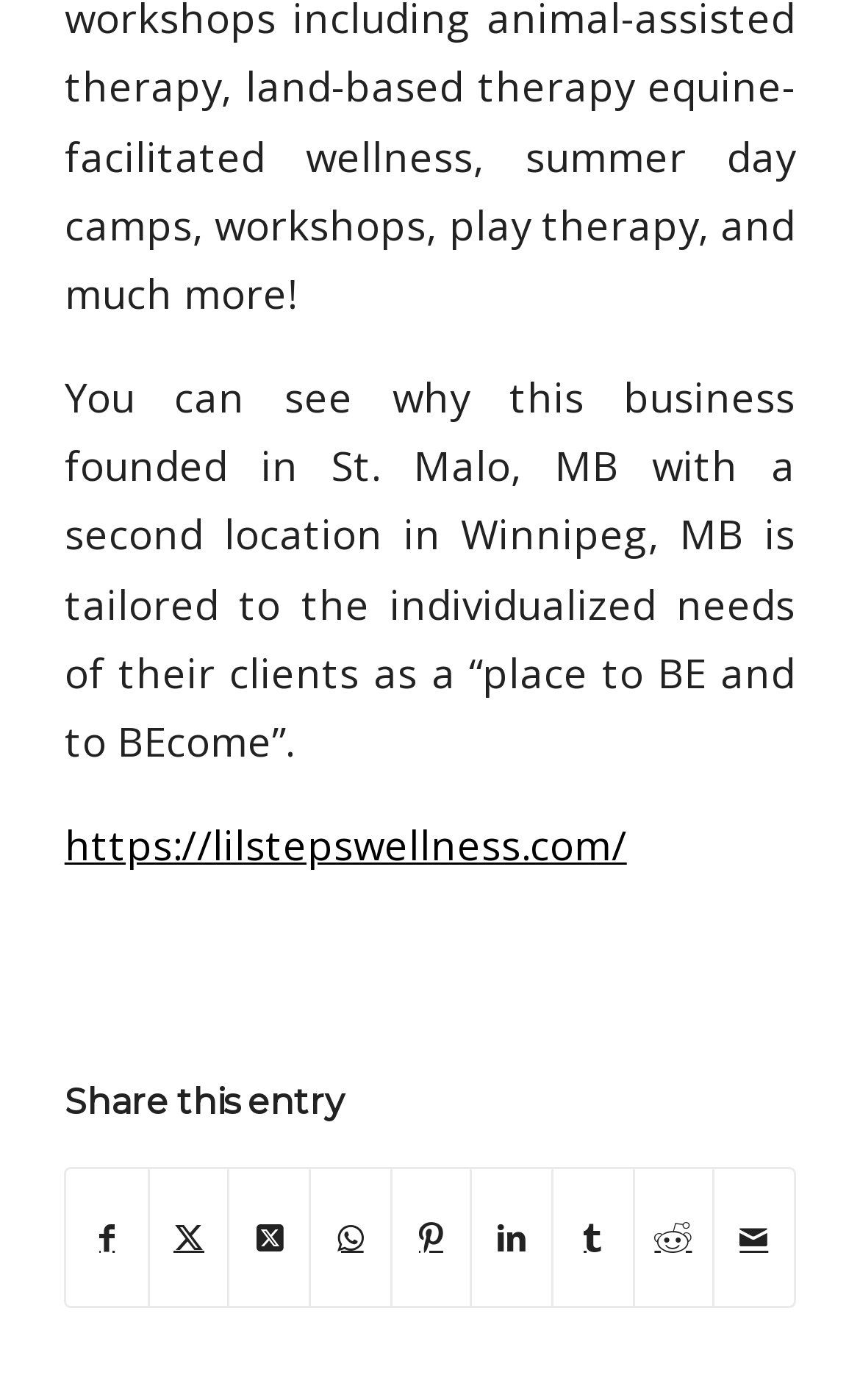What is the URL of the business's website?
Could you answer the question with a detailed and thorough explanation?

The URL of the business's website is https://lilstepswellness.com/, which is linked in the element with ID 324.